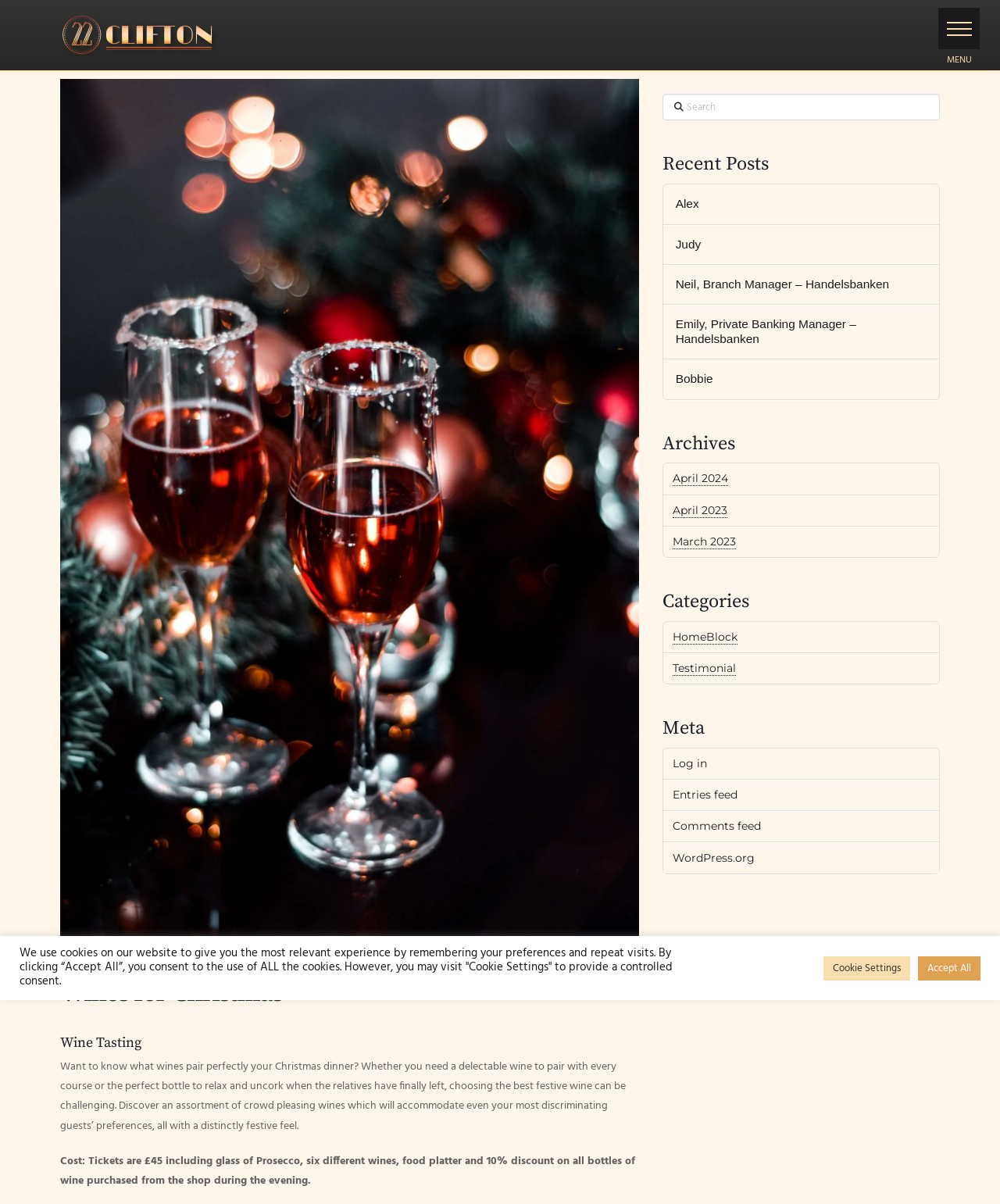Given the description of the UI element: "parent_node: Search name="s" placeholder="Search"", predict the bounding box coordinates in the form of [left, top, right, bottom], with each value being a float between 0 and 1.

[0.662, 0.078, 0.94, 0.1]